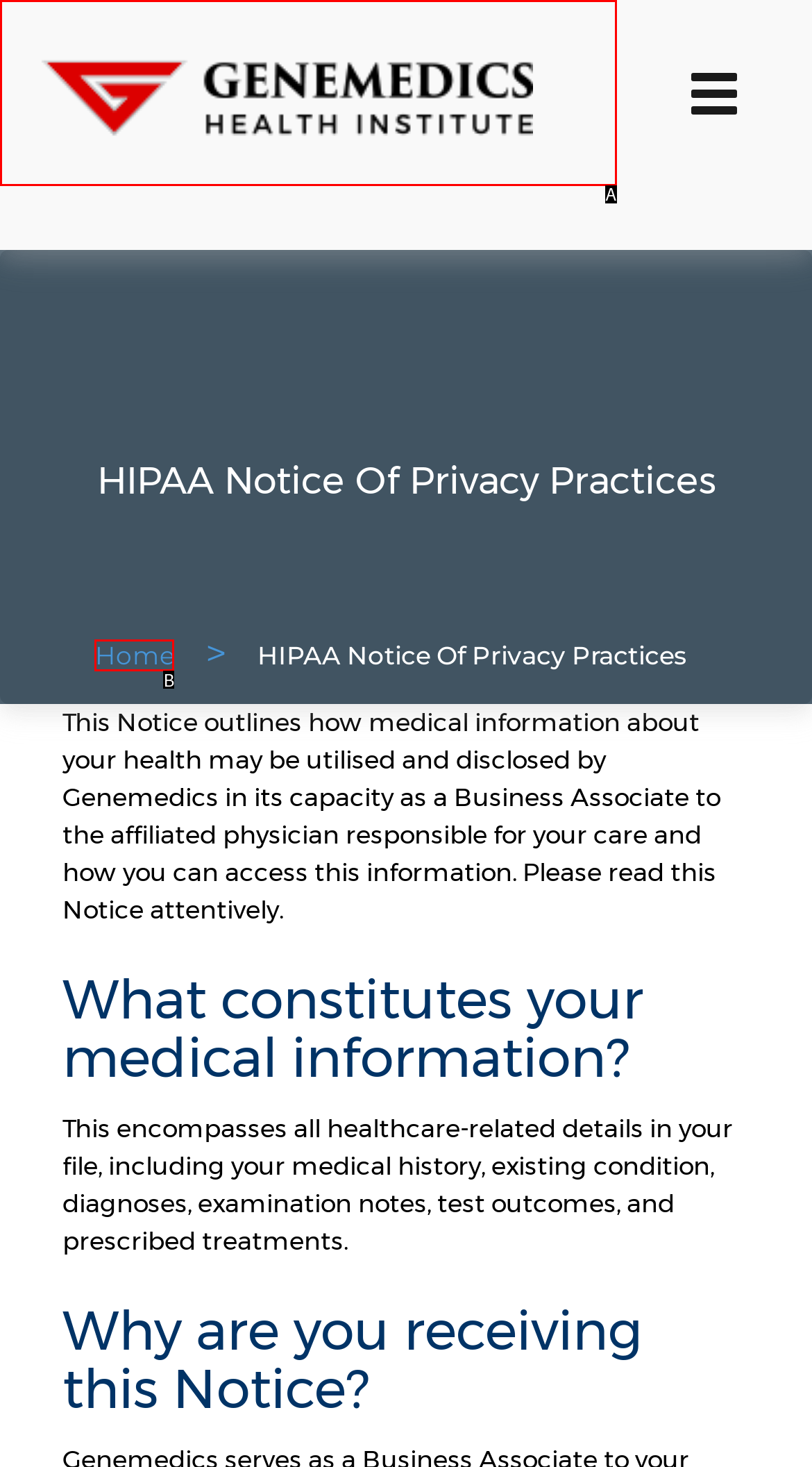Based on the element described as: Home
Find and respond with the letter of the correct UI element.

B